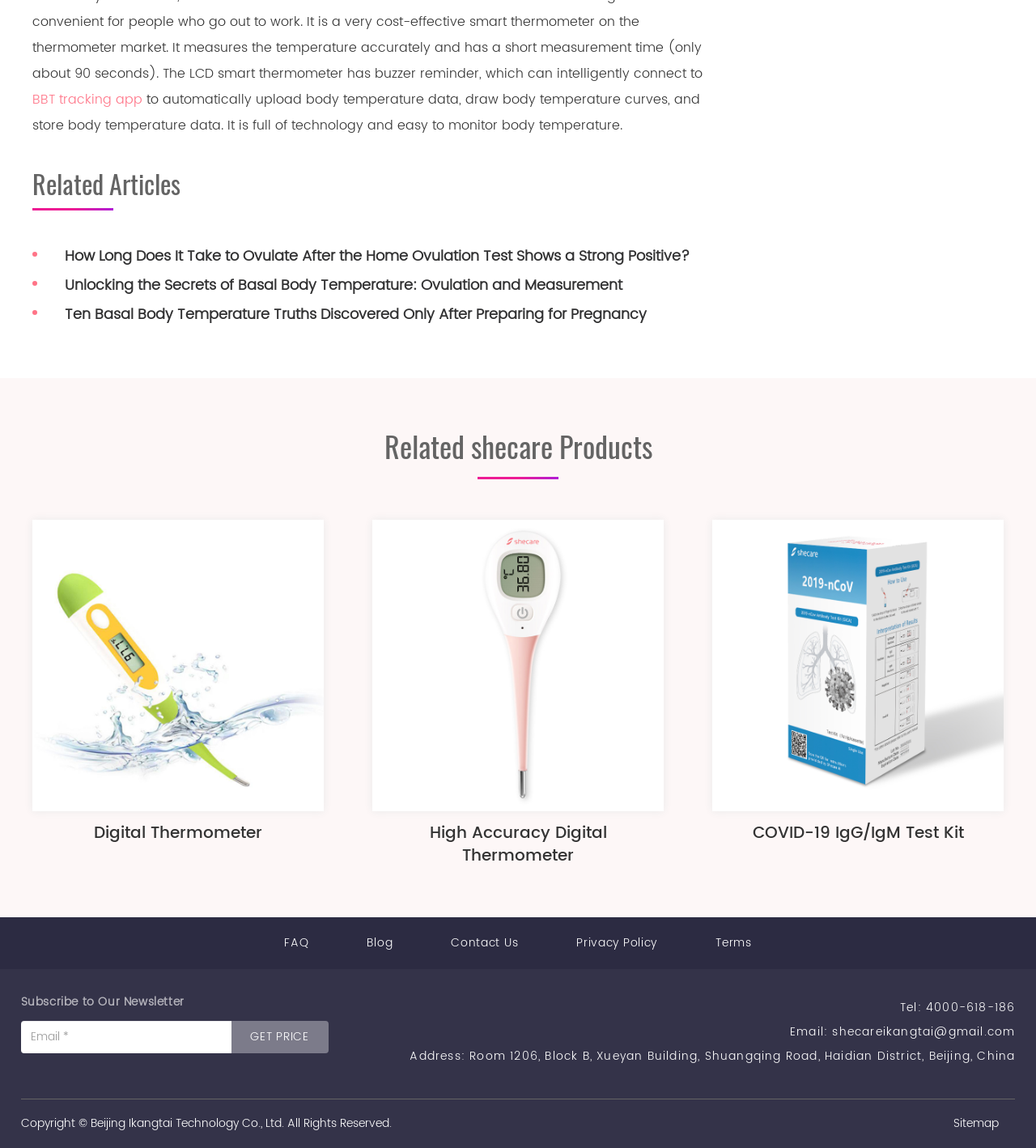Provide the bounding box coordinates of the UI element that matches the description: "Beijing Ikangtai Technology Co., Ltd.".

[0.087, 0.97, 0.274, 0.987]